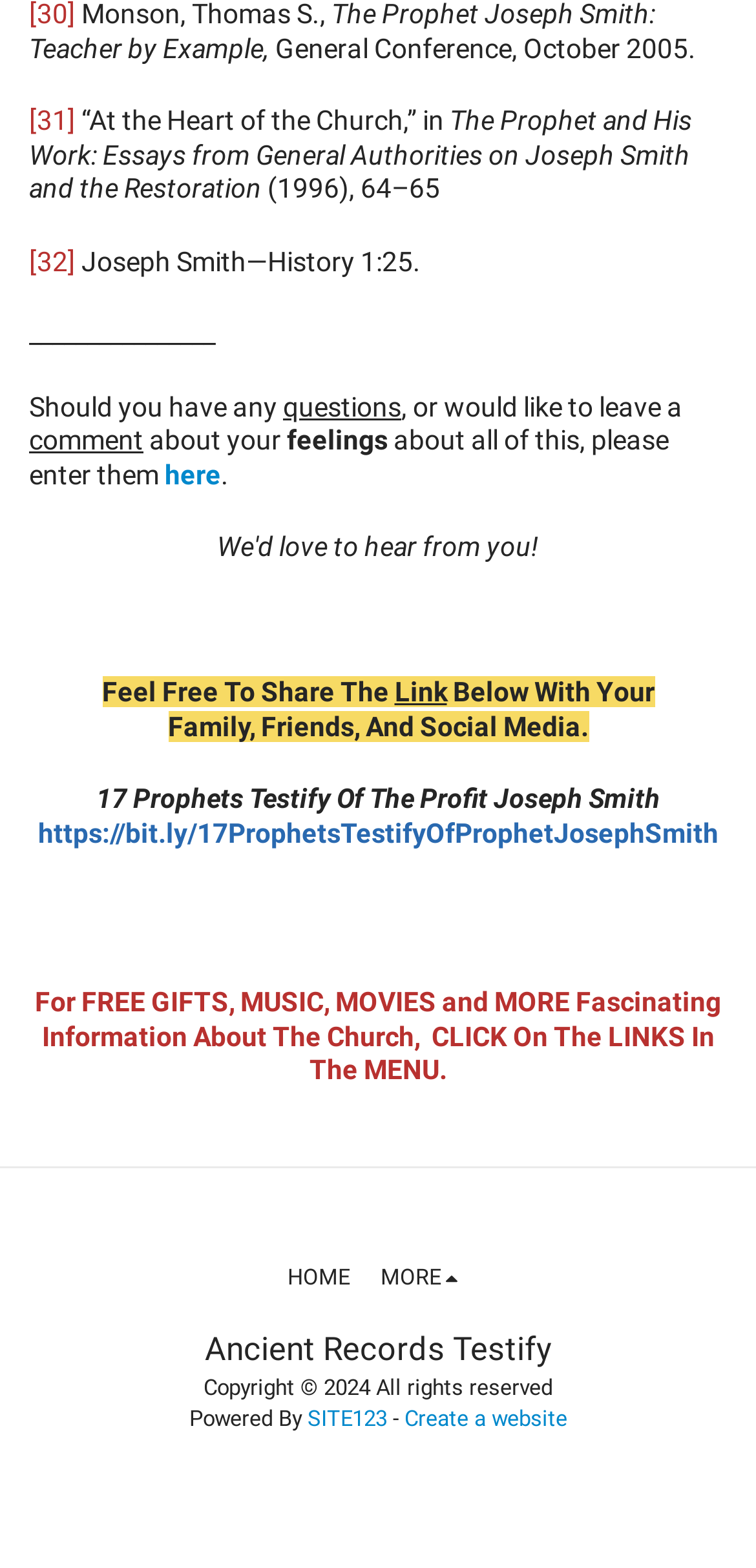Bounding box coordinates are specified in the format (top-left x, top-left y, bottom-right x, bottom-right y). All values are floating point numbers bounded between 0 and 1. Please provide the bounding box coordinate of the region this sentence describes: Create a website

[0.535, 0.897, 0.75, 0.913]